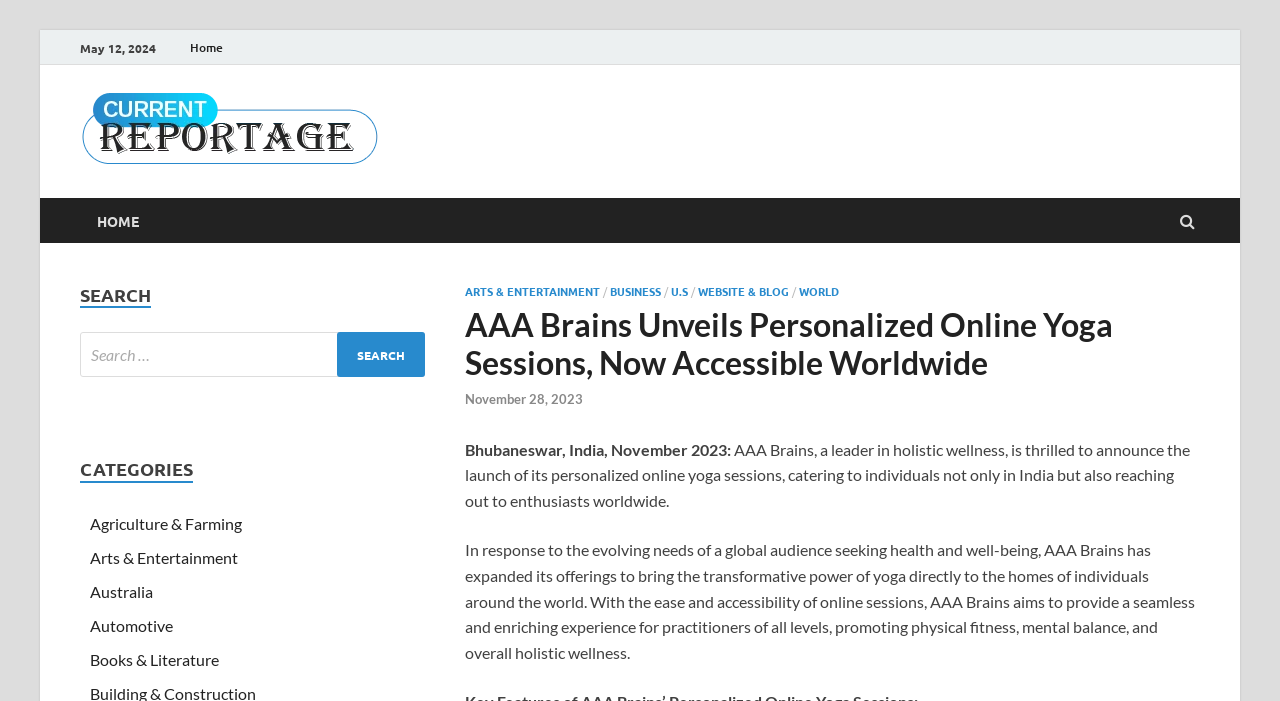What is the purpose of the search function on the webpage?
Based on the image, answer the question with as much detail as possible.

I examined the search function on the webpage and found that it allows users to search for specific content, likely articles or news reports, by entering keywords in the search box and clicking the 'Search' button.